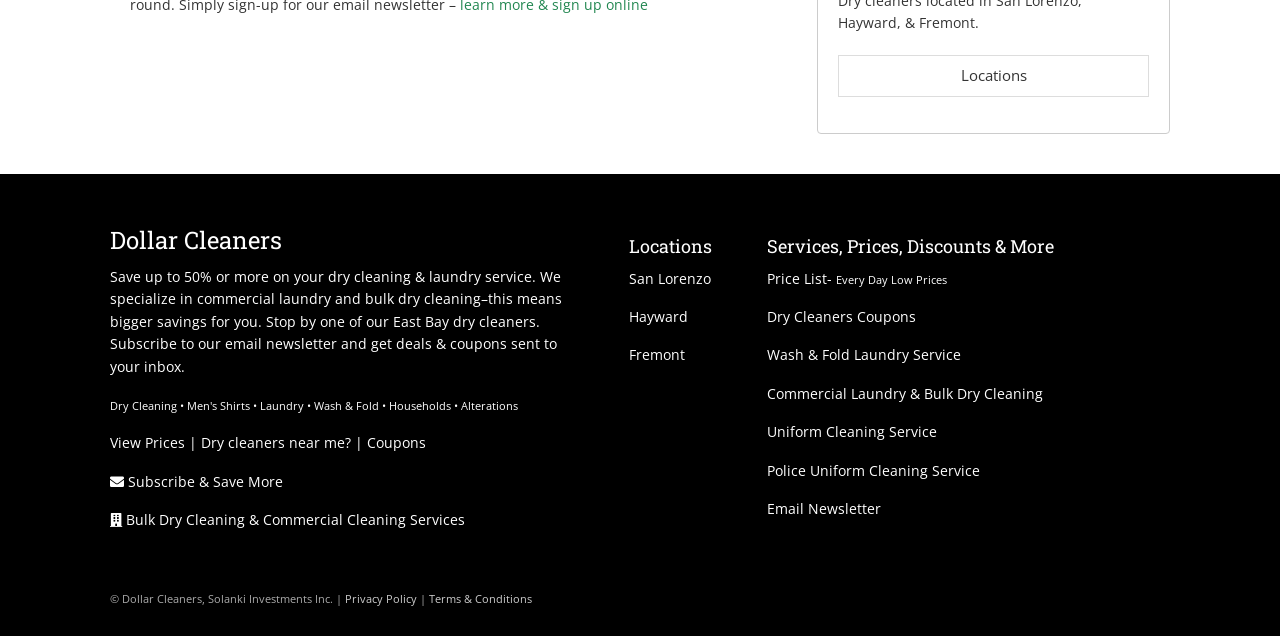Find the bounding box coordinates of the element I should click to carry out the following instruction: "Subscribe to the email newsletter".

[0.086, 0.742, 0.221, 0.772]